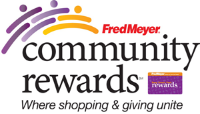What is the purpose of the program's slogan?
Please respond to the question with as much detail as possible.

The slogan 'Where shopping & giving unite' is designed to convey the idea that purchases can support community causes, fostering a sense of community spirit and support. It highlights the connection between shopping and giving back to the community.